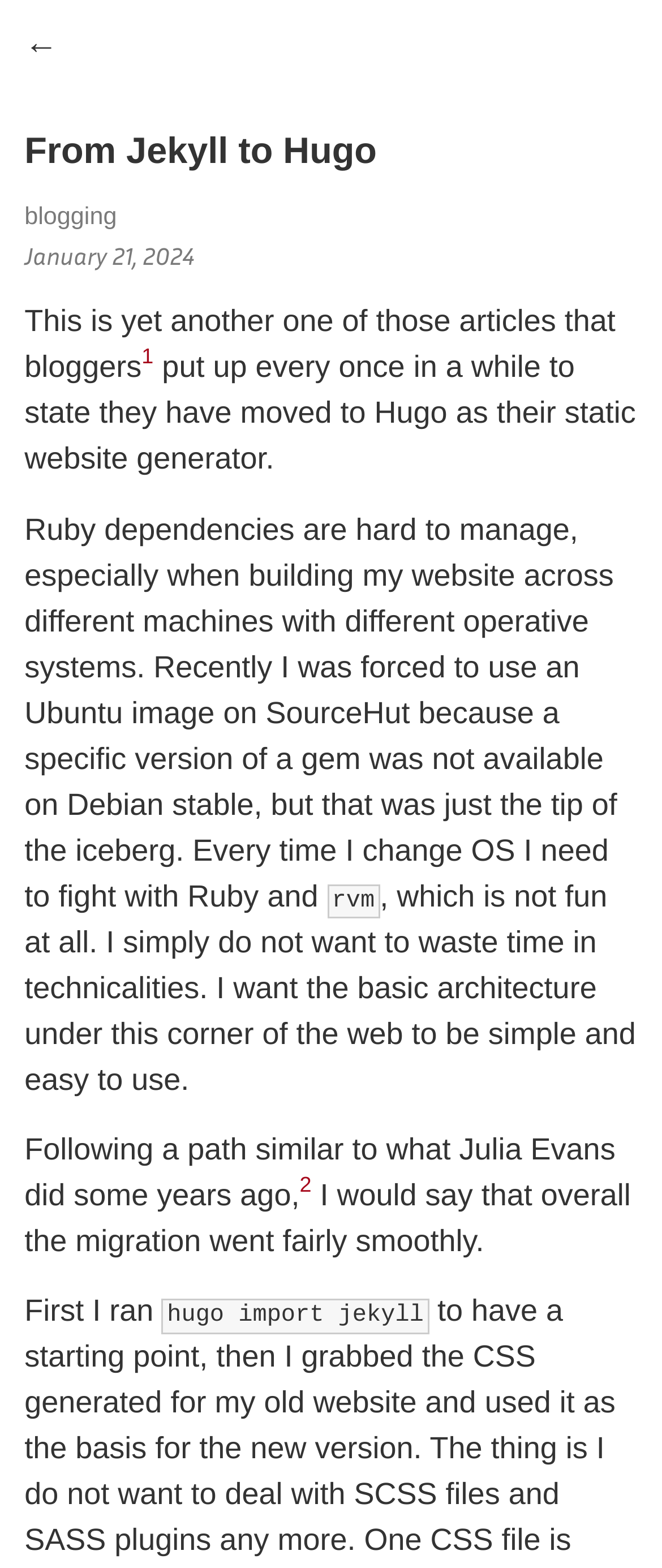What command was run to import Jekyll?
Answer the question with just one word or phrase using the image.

hugo import jekyll